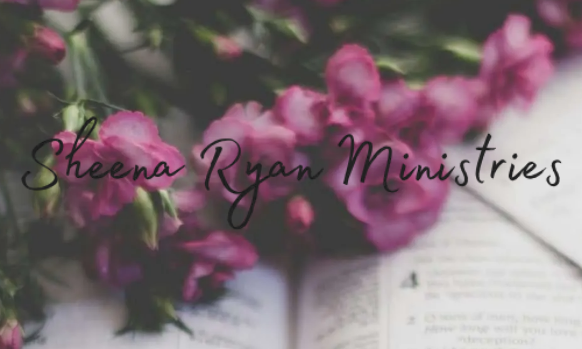What is the theme evoked by the blend of nature and literature?
Using the details from the image, give an elaborate explanation to answer the question.

The caption states that the blend of nature and literature 'evokes a sense of tranquility and reflection', indicating that the theme evoked is one of calmness and contemplation.